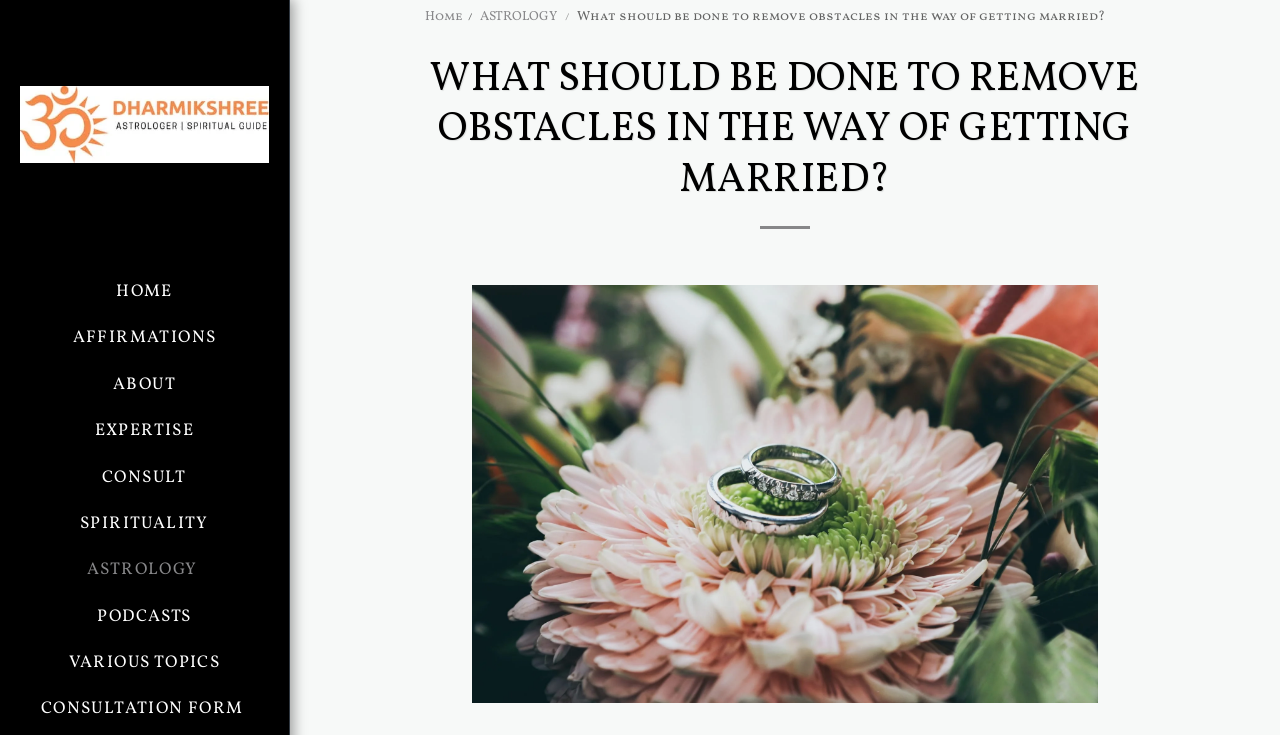Identify the bounding box coordinates for the region to click in order to carry out this instruction: "consult with an expert". Provide the coordinates using four float numbers between 0 and 1, formatted as [left, top, right, bottom].

[0.08, 0.625, 0.146, 0.675]